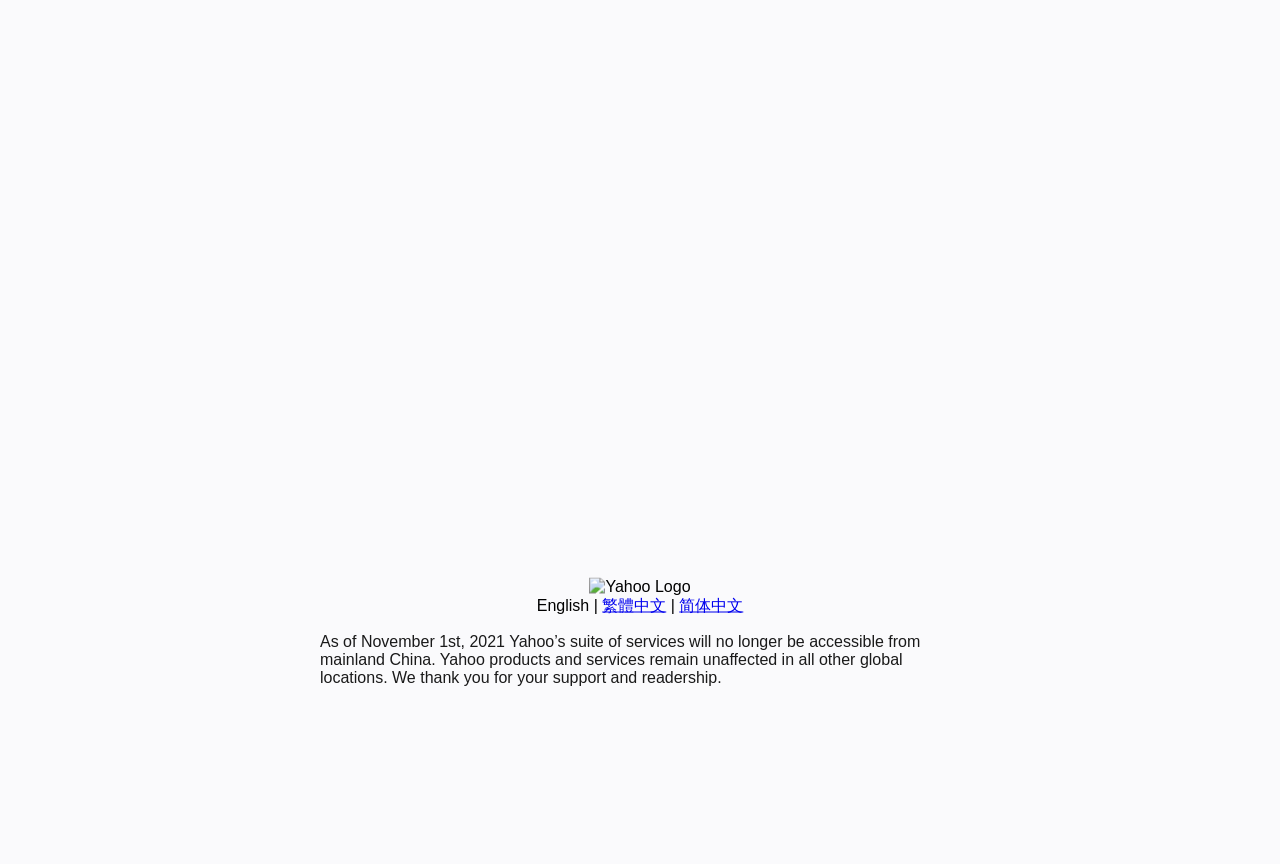Using the provided description English, find the bounding box coordinates for the UI element. Provide the coordinates in (top-left x, top-left y, bottom-right x, bottom-right y) format, ensuring all values are between 0 and 1.

[0.419, 0.69, 0.46, 0.71]